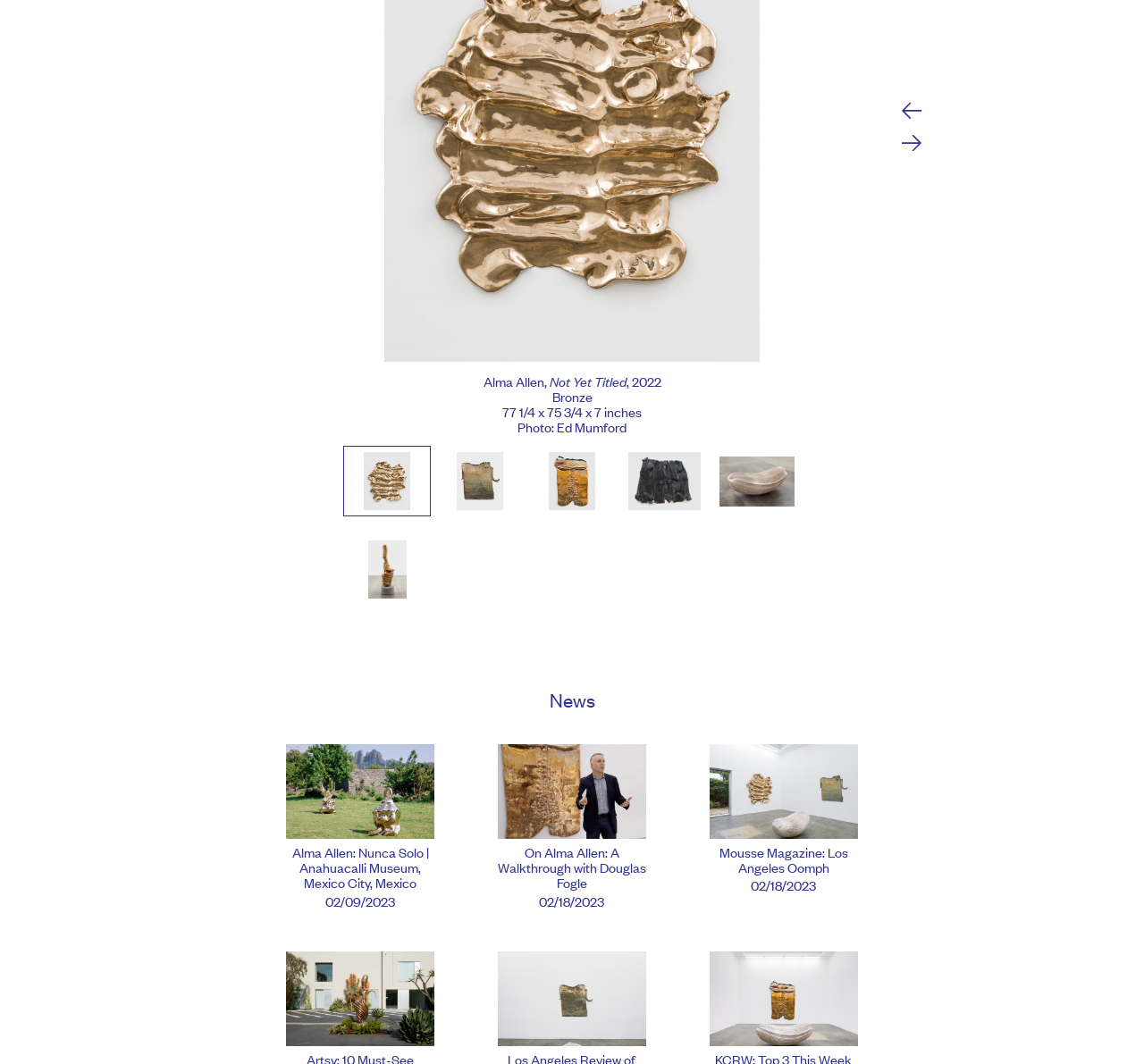Locate the bounding box coordinates of the area where you should click to accomplish the instruction: "Show Not Yet Titled in slideshow".

[0.3, 0.419, 0.377, 0.485]